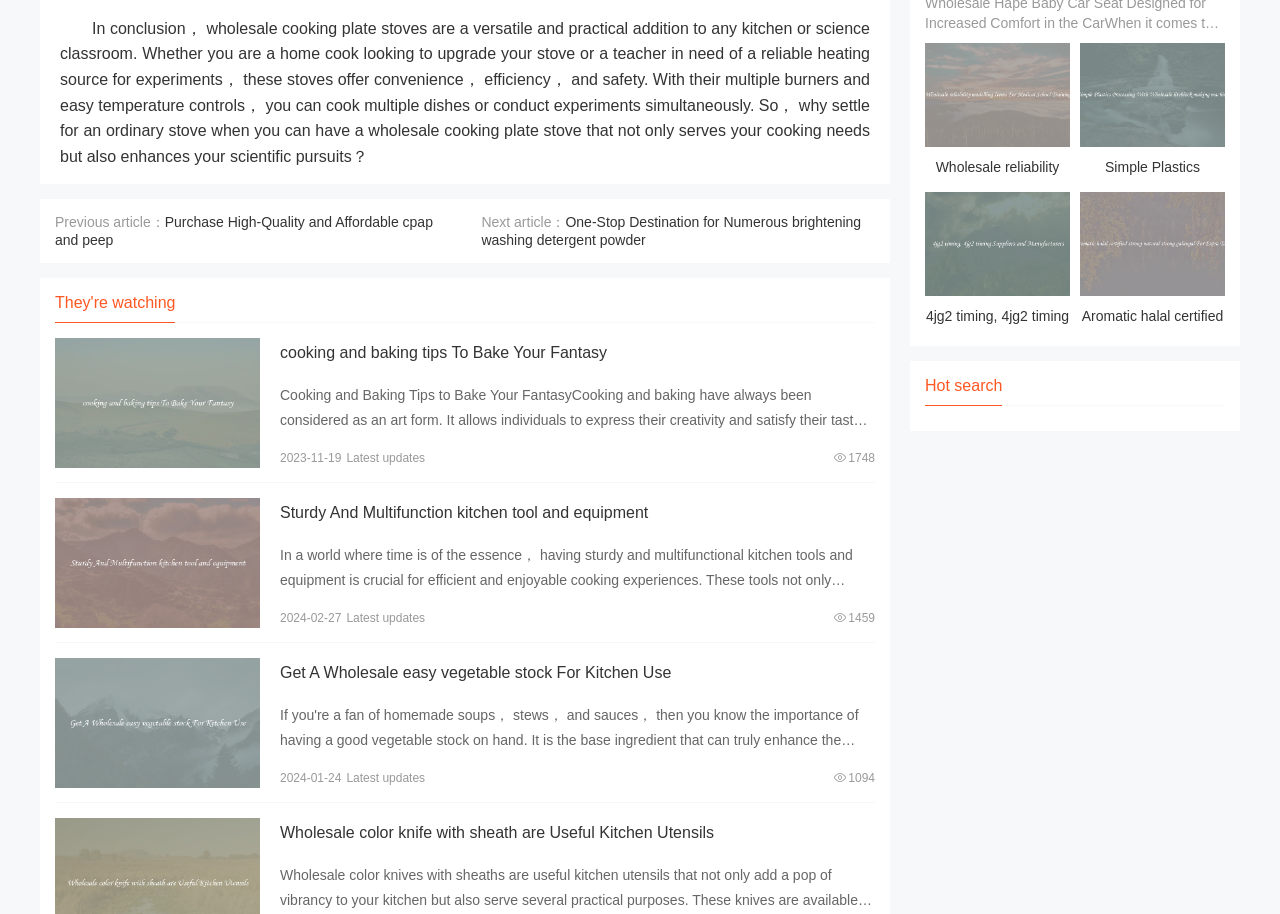Highlight the bounding box coordinates of the region I should click on to meet the following instruction: "View details of wholesale cooking plate stoves".

[0.043, 0.37, 0.203, 0.512]